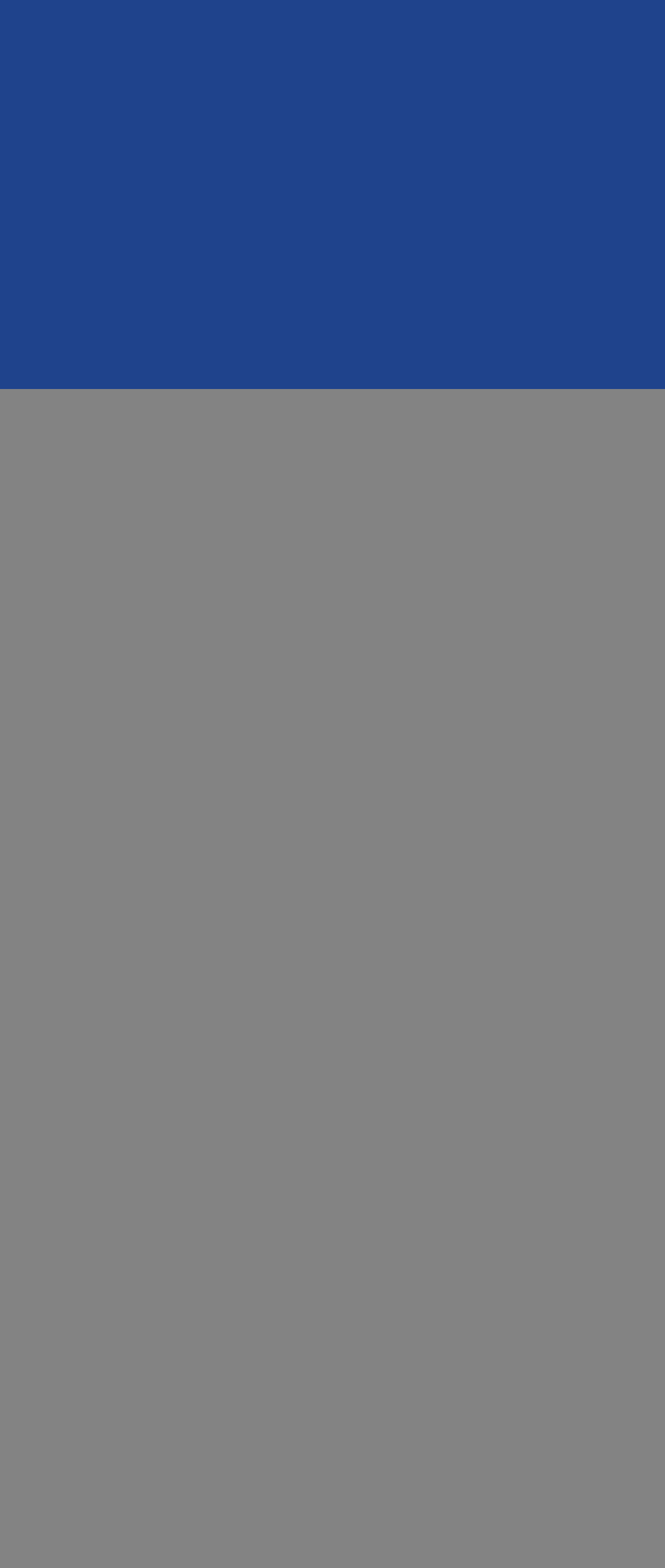Answer the following inquiry with a single word or phrase:
What is the name of the recruitment and HR consulting firm?

Career Contacts